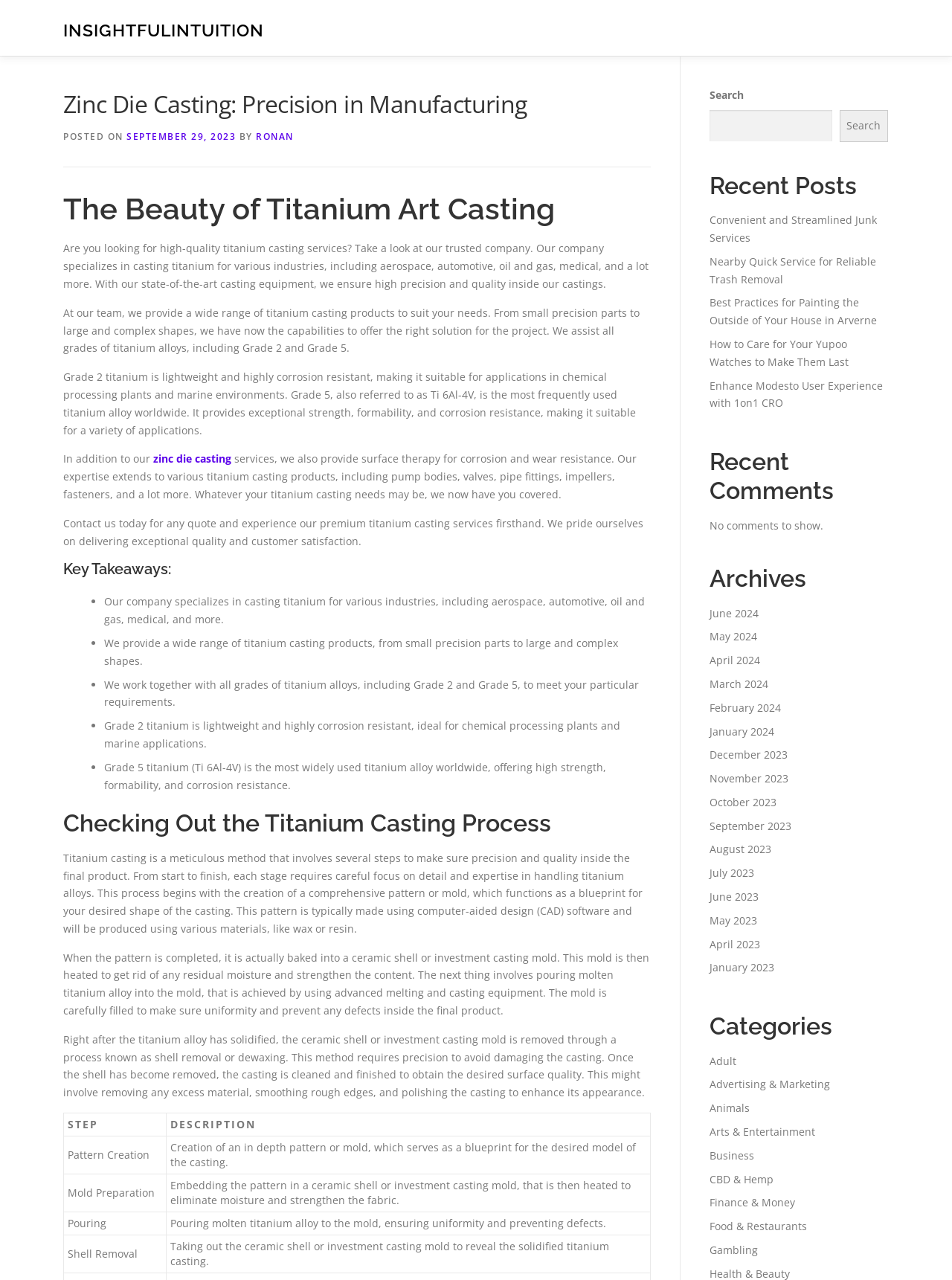What is the purpose of shell removal in titanium casting?
Make sure to answer the question with a detailed and comprehensive explanation.

According to the webpage, shell removal is a step in the titanium casting process where the ceramic shell or investment casting mold is removed to reveal the solidified titanium casting, which is then cleaned and finished to obtain the desired surface quality.